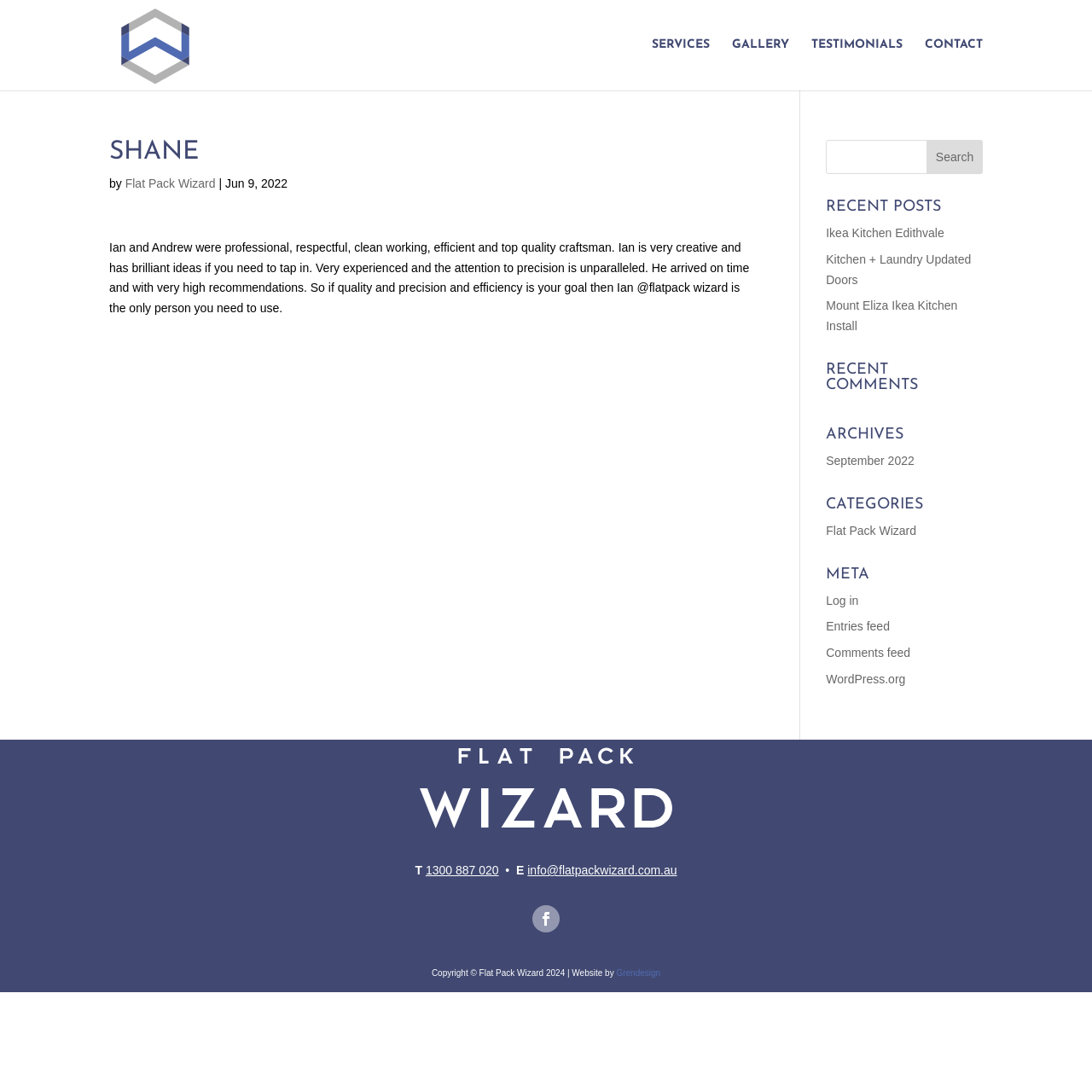Identify the bounding box of the UI element that matches this description: "alt="Flat Pack Wizard"".

[0.103, 0.035, 0.181, 0.047]